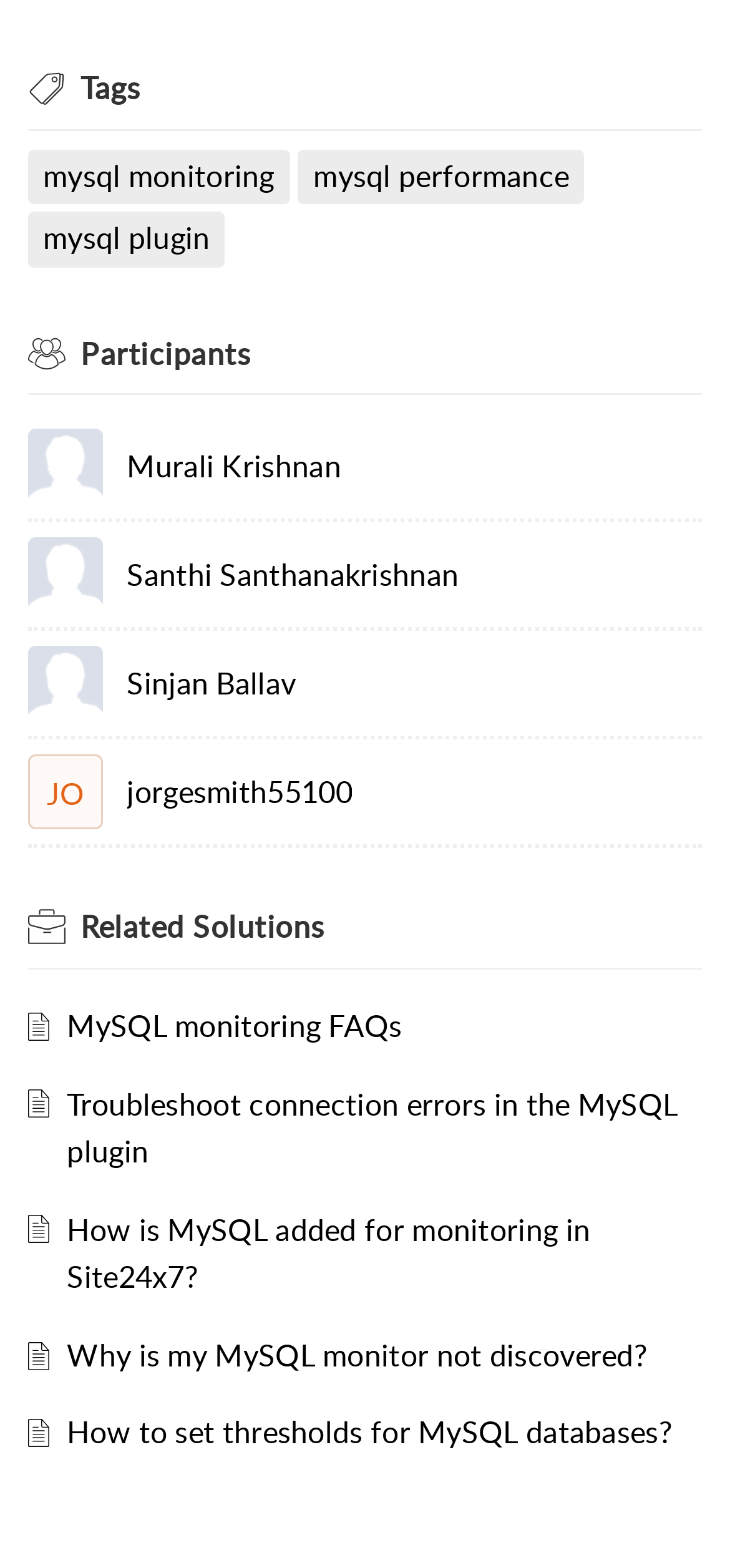Could you please study the image and provide a detailed answer to the question:
How many images are on the webpage?

I counted the image elements on the webpage and found 9 images.